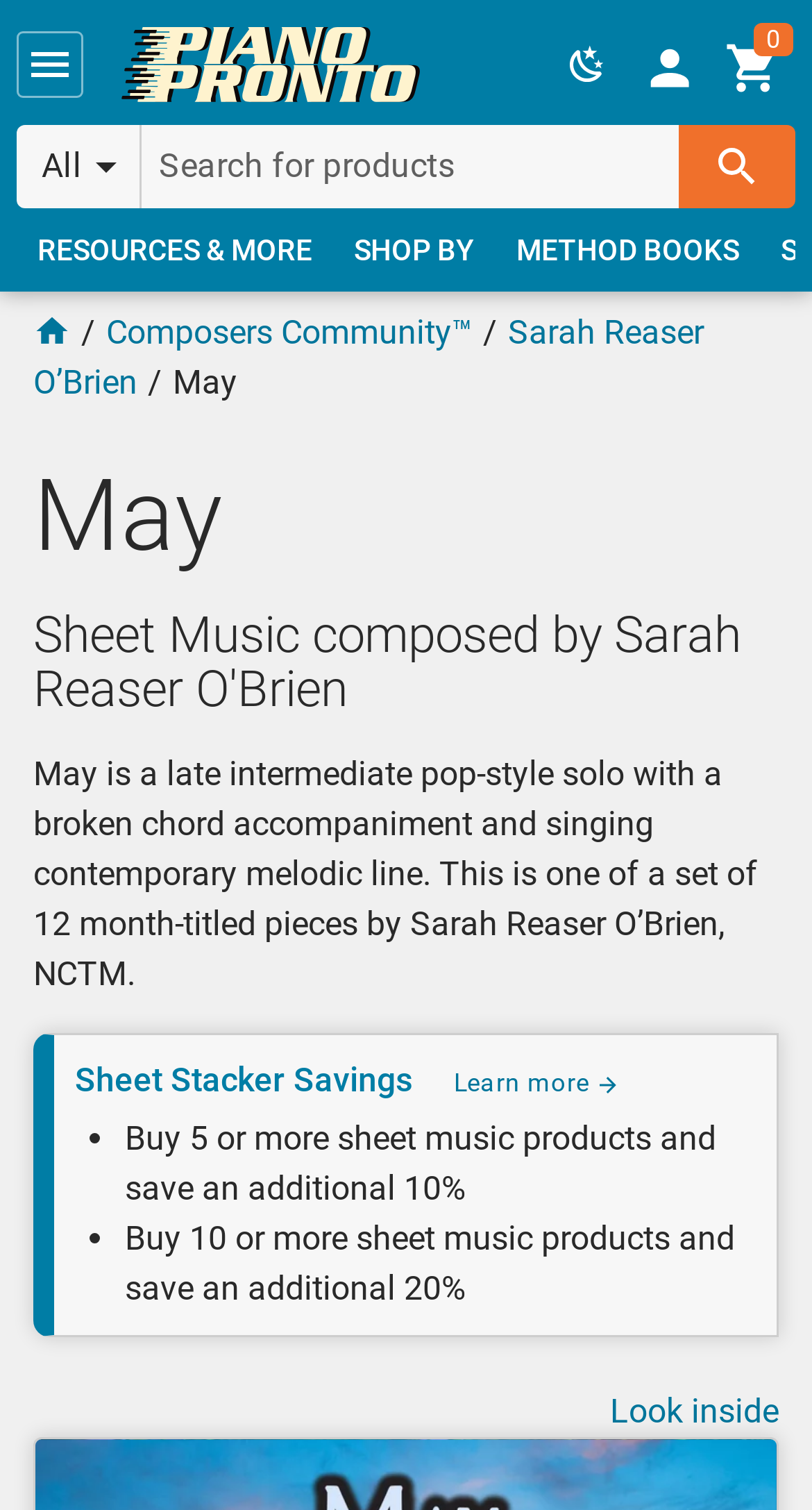Given the element description, predict the bounding box coordinates in the format (top-left x, top-left y, bottom-right x, bottom-right y), using floating point numbers between 0 and 1: Sarah Reaser O’Brien

[0.041, 0.207, 0.867, 0.266]